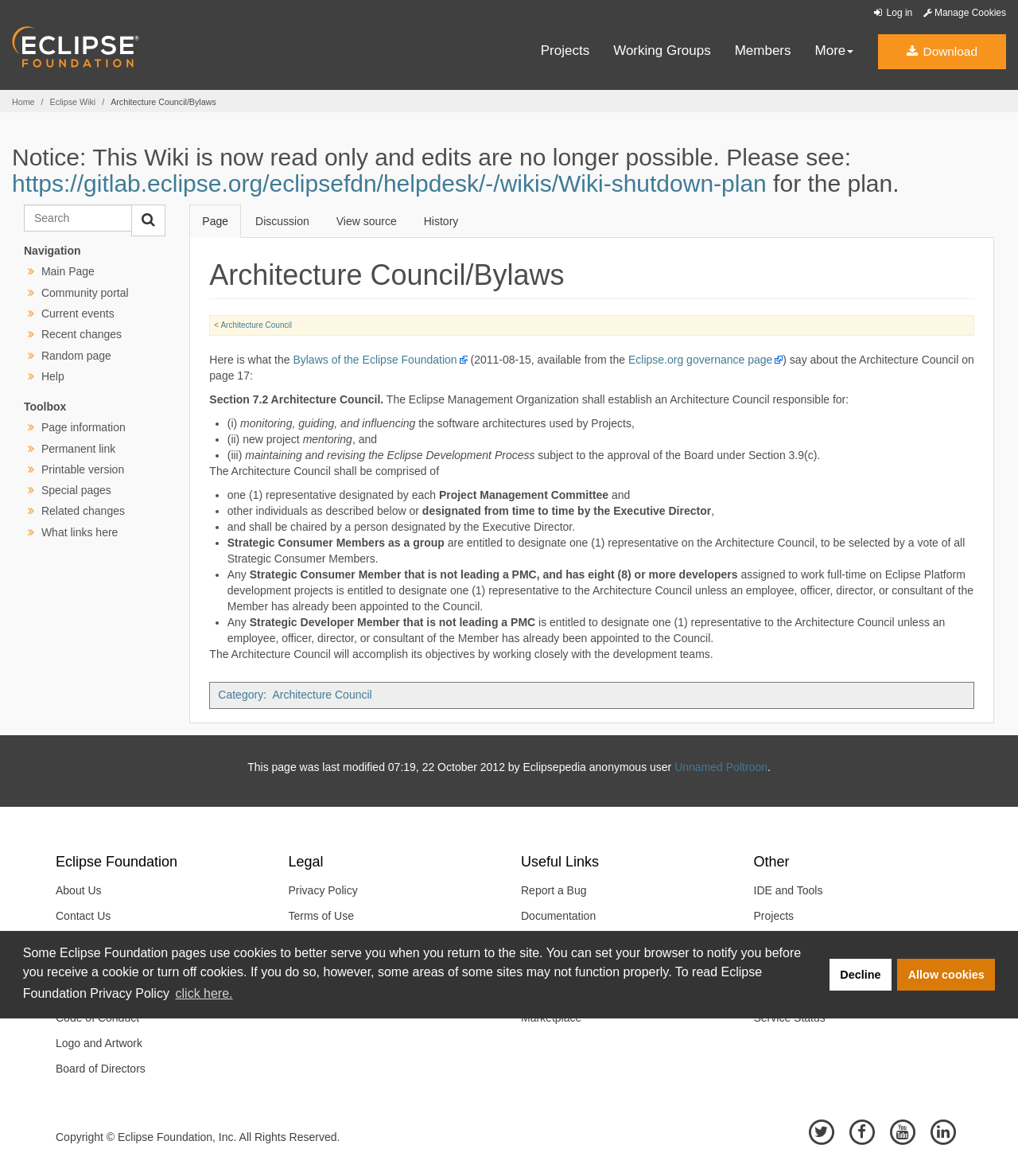Use a single word or phrase to answer the following:
What is the purpose of the Architecture Council?

Monitoring, guiding, and influencing software architectures